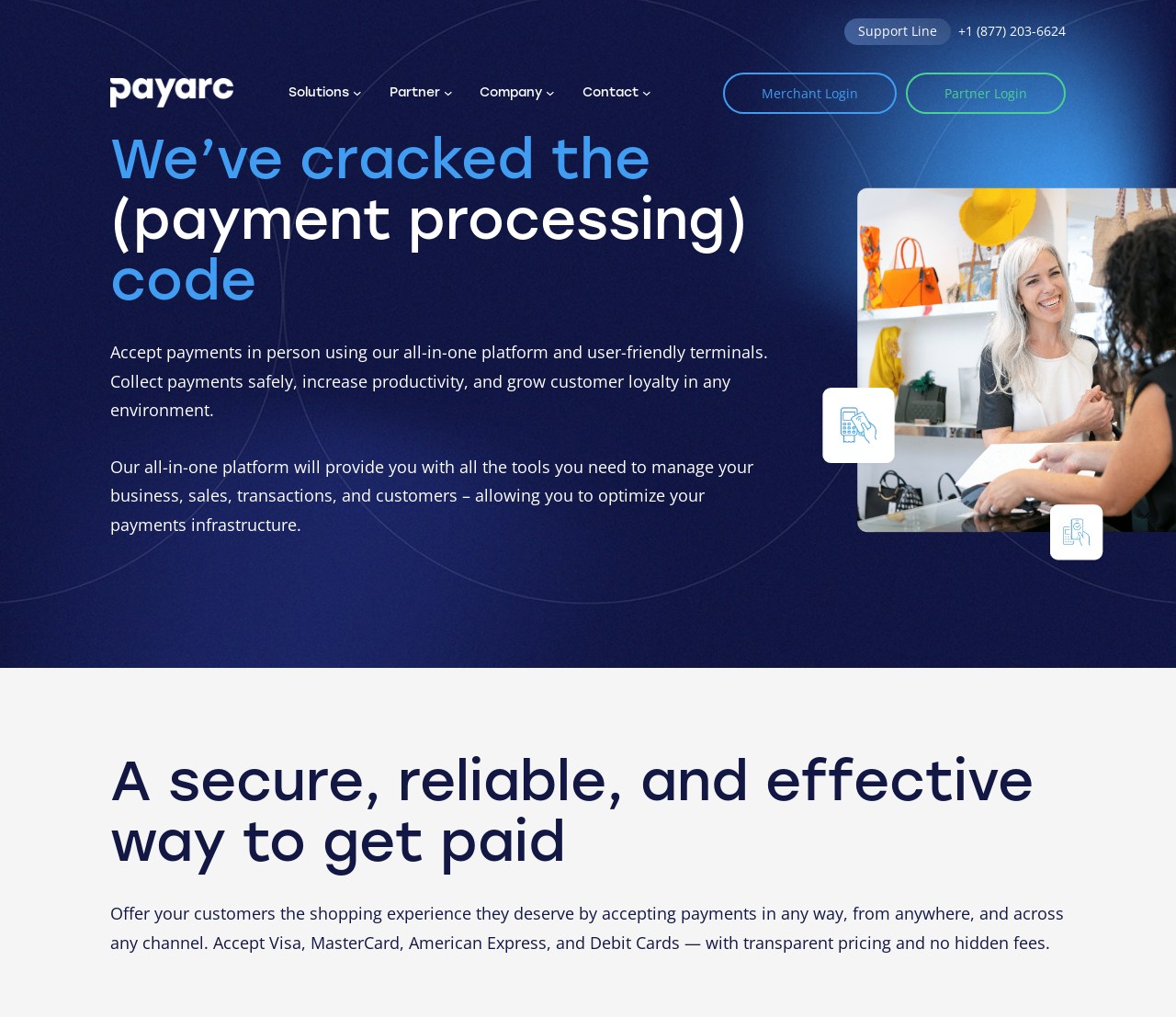What is the name of the company?
Please provide a single word or phrase in response based on the screenshot.

PAYARC